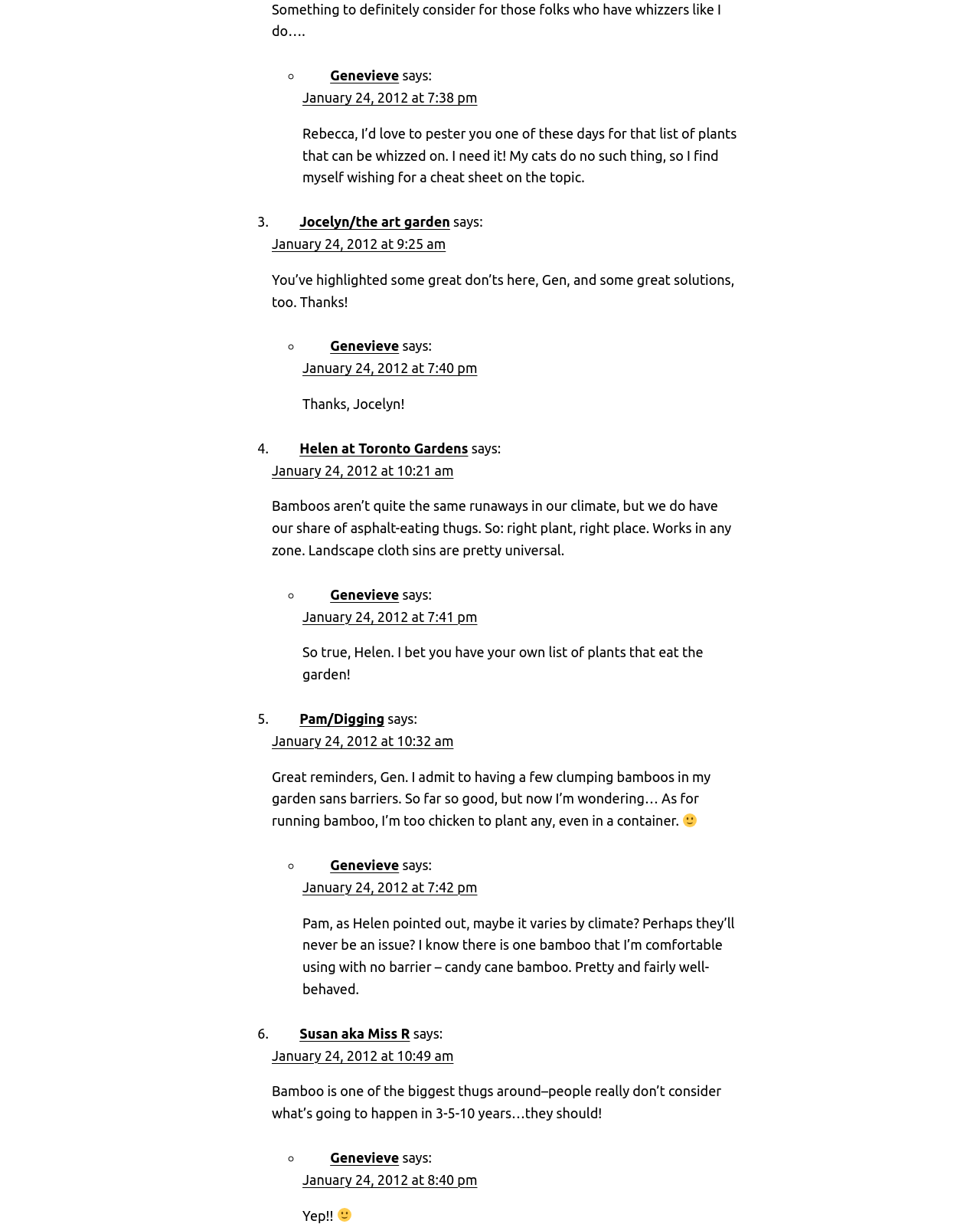How many comments are on this webpage?
Please give a detailed and thorough answer to the question, covering all relevant points.

I counted the number of article elements, each of which represents a comment, and found that there are 6 comments in total.